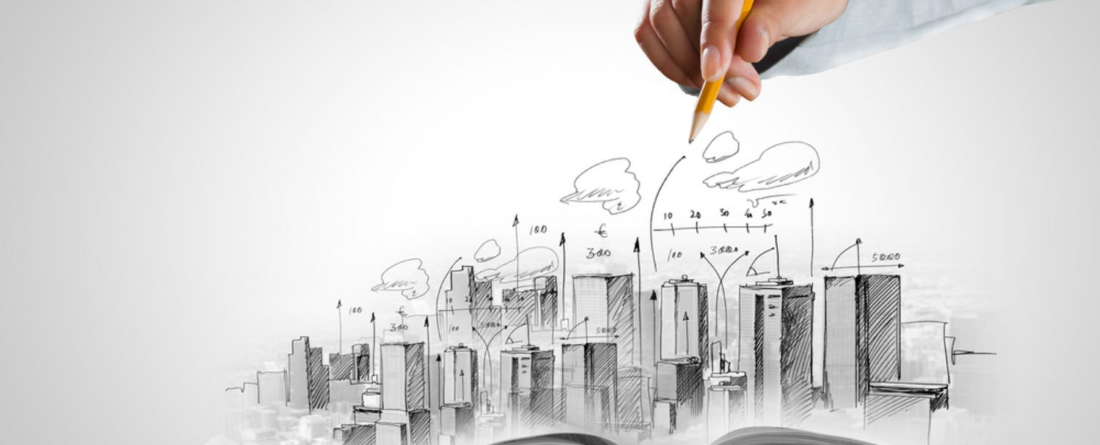What is the focus of the urban development?
Refer to the screenshot and answer in one word or phrase.

Growth trends and financial measurements